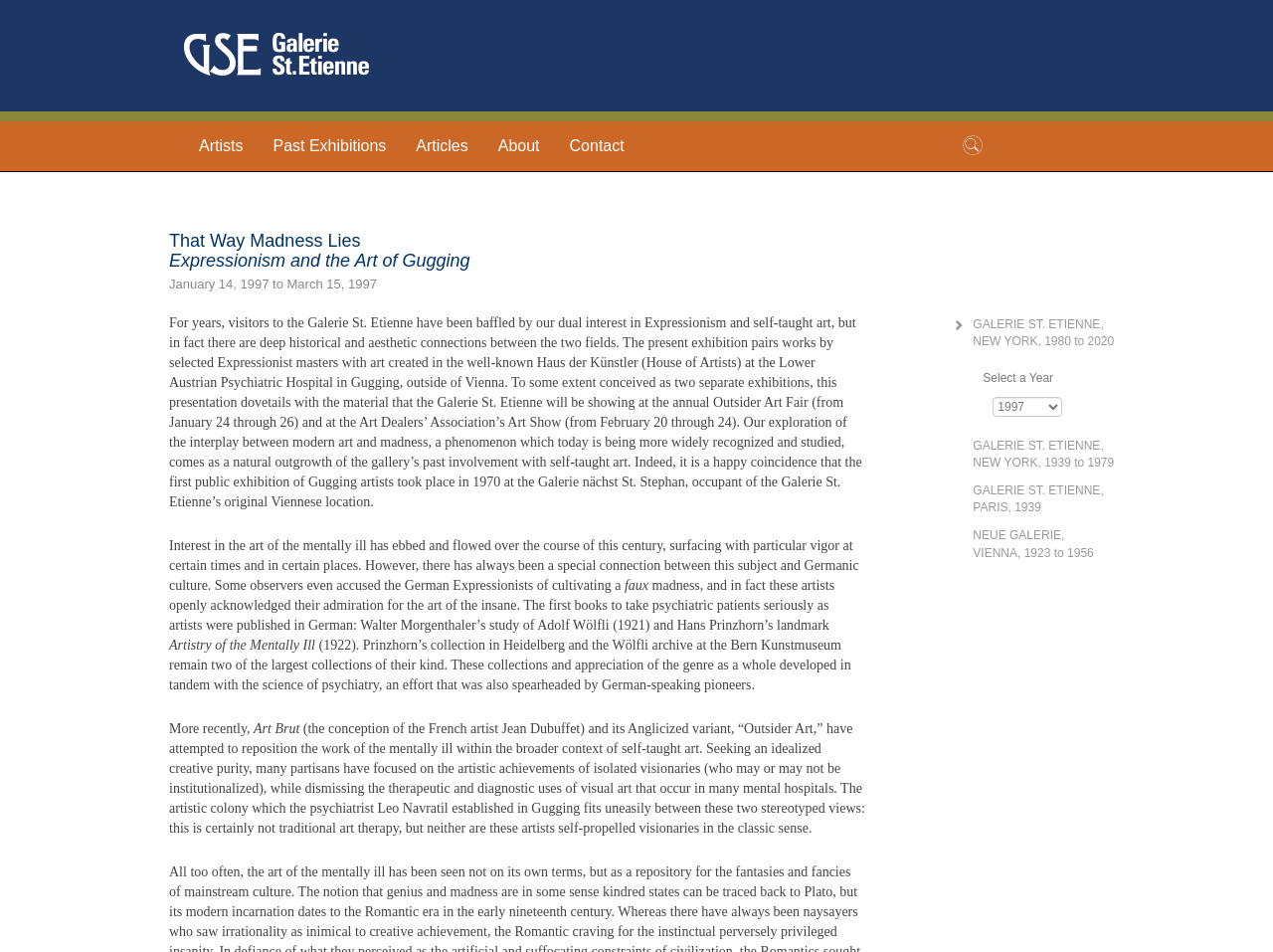Please give the bounding box coordinates of the area that should be clicked to fulfill the following instruction: "View the exhibition 'That Way Madness Lies'". The coordinates should be in the format of four float numbers from 0 to 1, i.e., [left, top, right, bottom].

[0.133, 0.243, 0.741, 0.285]